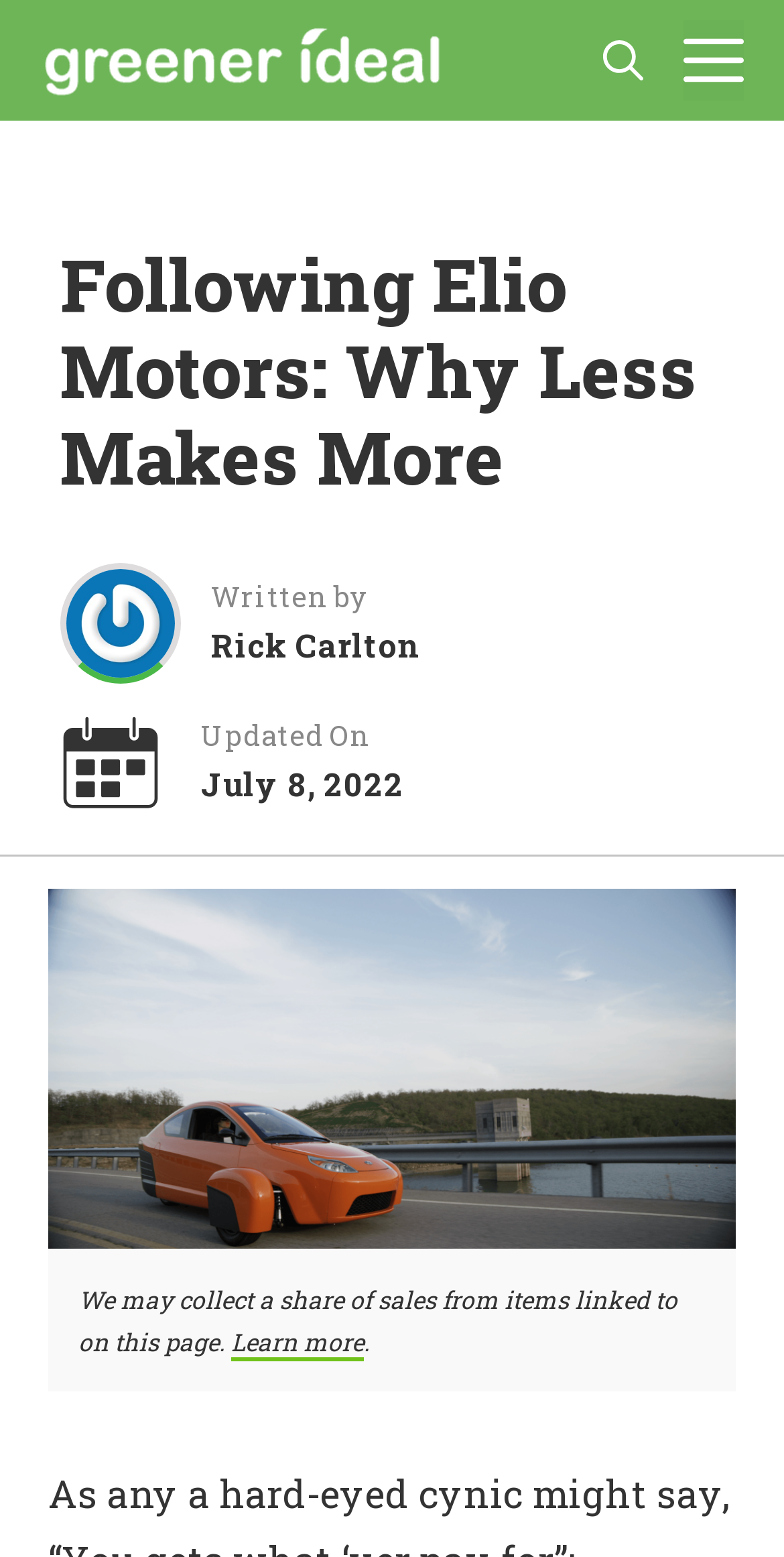Answer the following query concisely with a single word or phrase:
What is the name of the author?

Rick Carlton